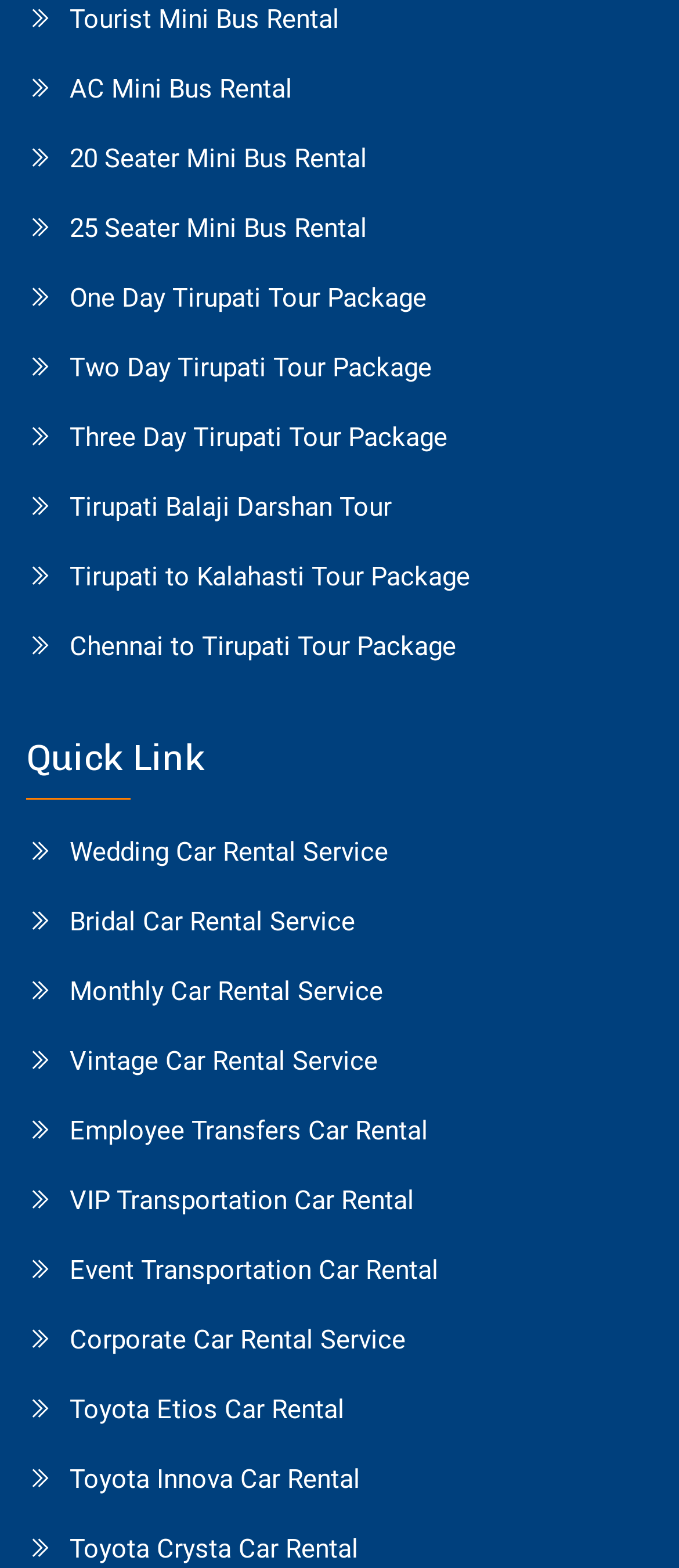Locate the bounding box coordinates of the clickable region necessary to complete the following instruction: "Rent a Toyota Innova Car". Provide the coordinates in the format of four float numbers between 0 and 1, i.e., [left, top, right, bottom].

[0.103, 0.932, 0.962, 0.955]